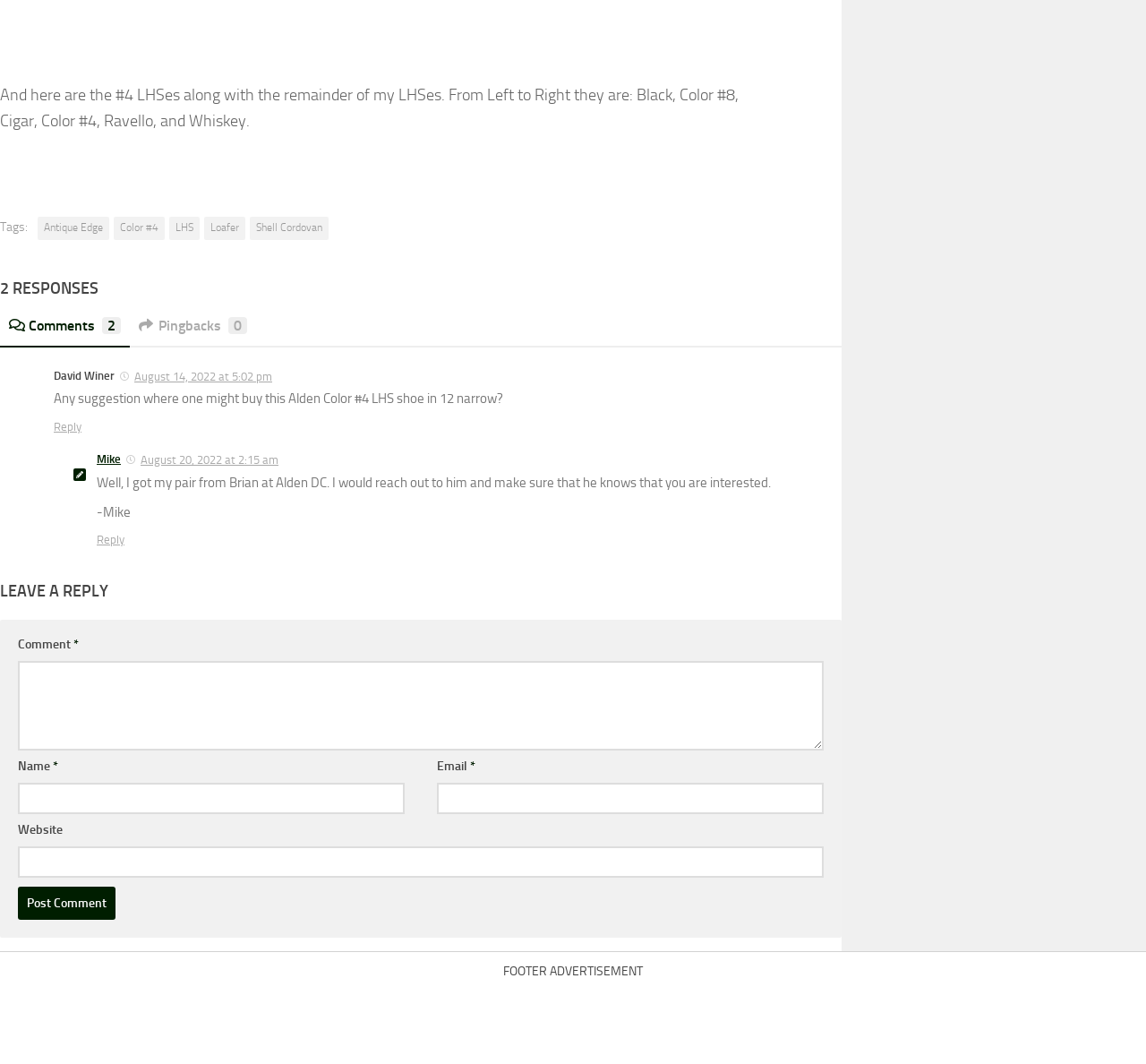What is the topic of discussion in this webpage?
Refer to the image and give a detailed answer to the question.

The webpage appears to be a blog post or a forum discussion about a specific type of shoe, namely the Alden Color #4 LHS shoe. The discussion is centered around finding a place to buy this shoe in a specific size.